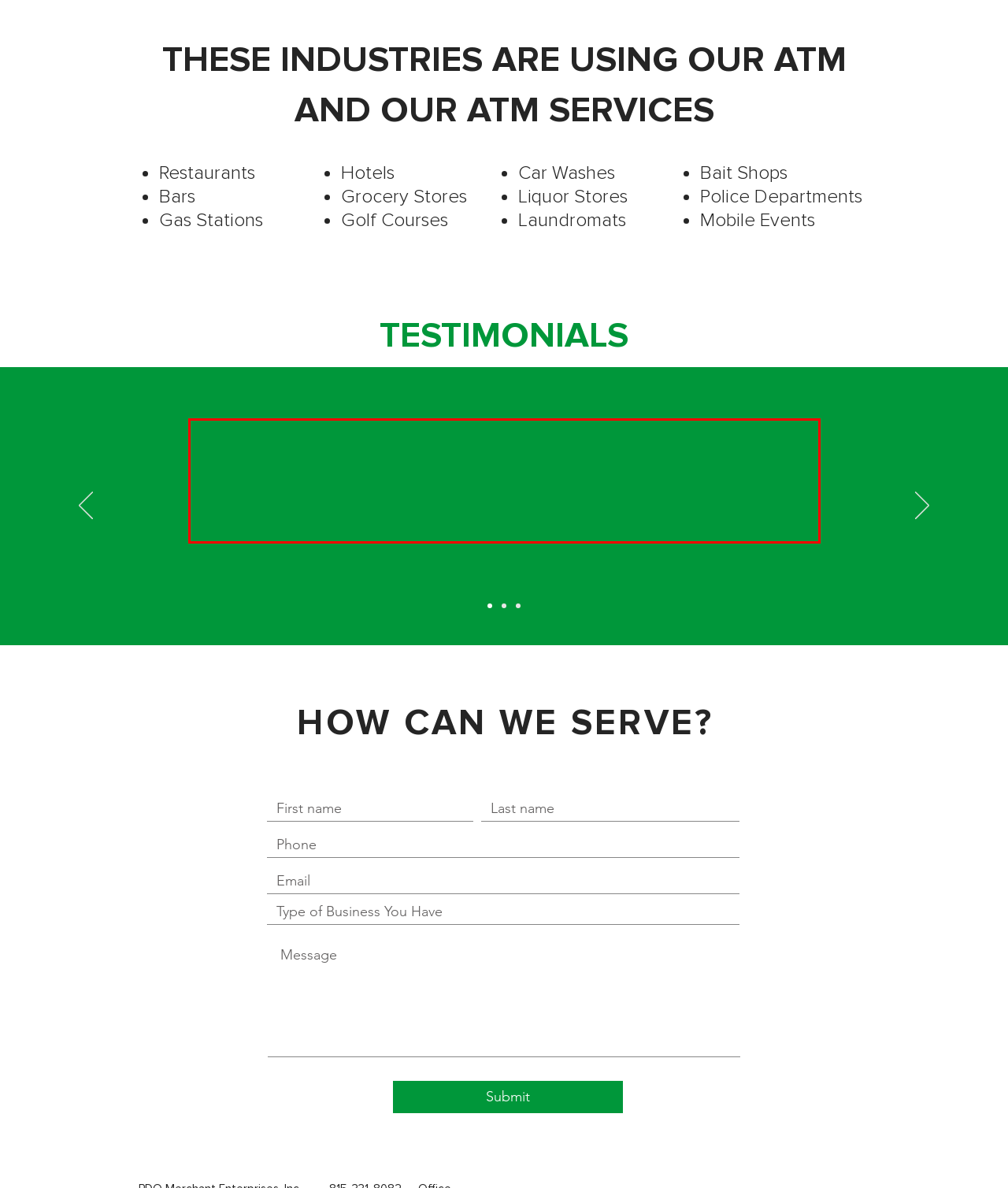Examine the webpage screenshot and use OCR to recognize and output the text within the red bounding box.

"Your ATM is a great asset for our event. People appreciate the ability to have cash available for the food and beverage vendors and it requires no work on our part.